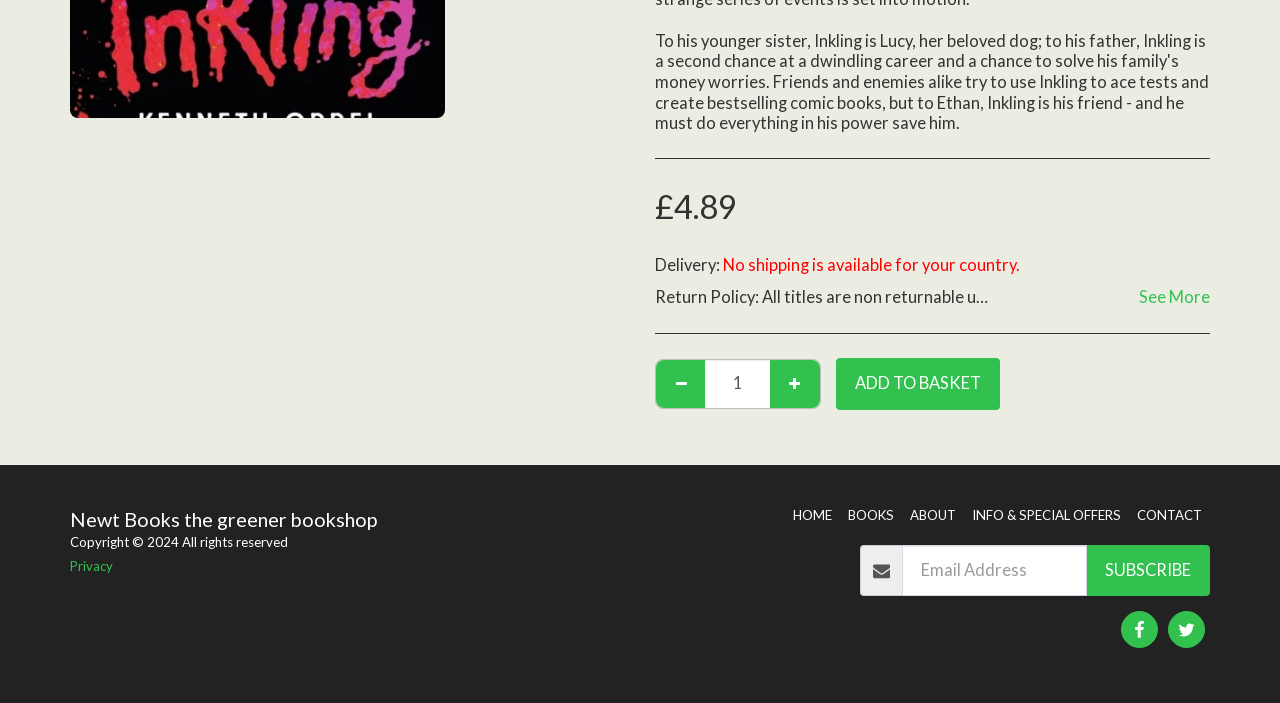Show the bounding box coordinates for the HTML element as described: "input value="1" value="1"".

[0.551, 0.512, 0.602, 0.58]